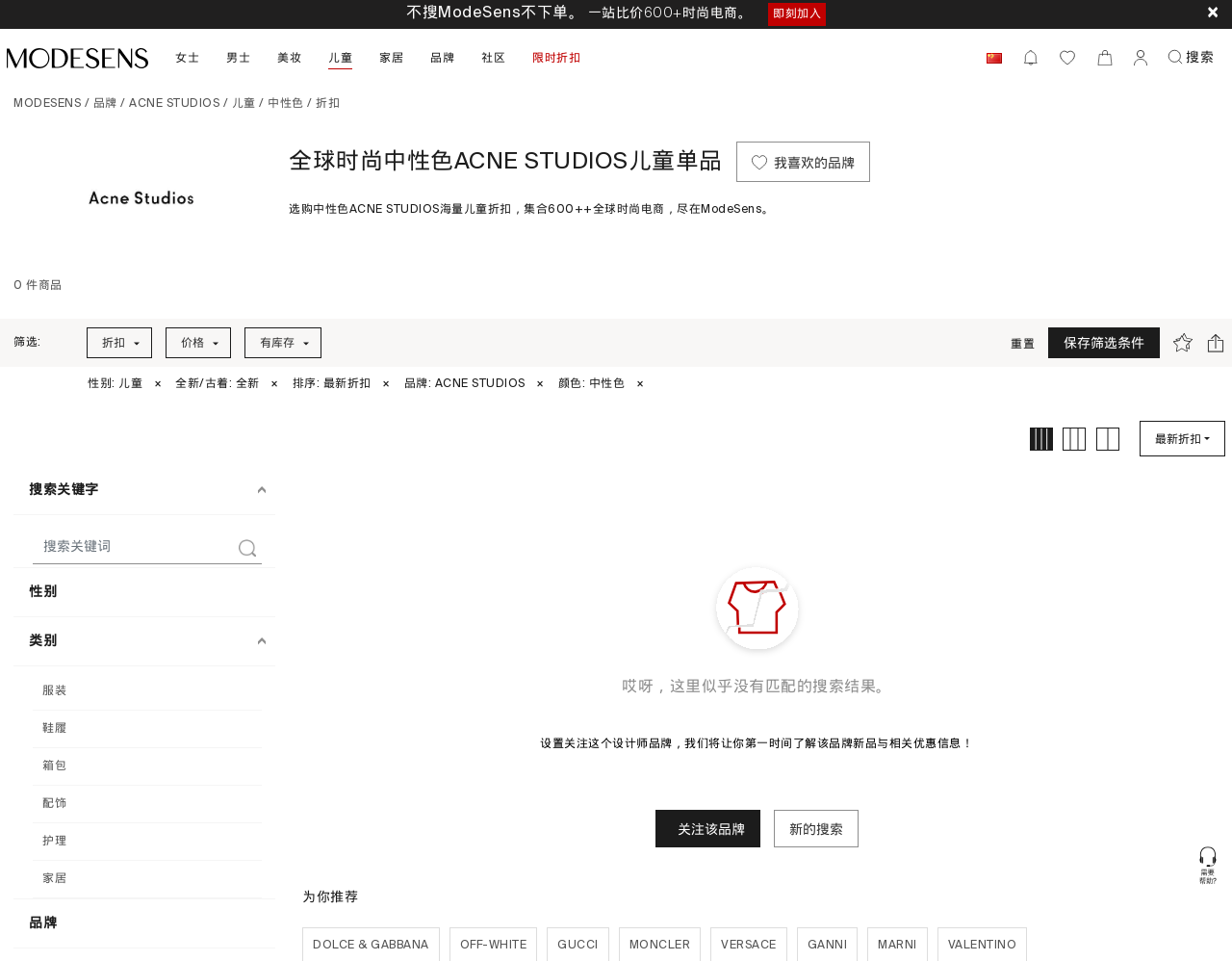What is the current filter selection for gender?
Look at the image and answer the question with a single word or phrase.

儿童